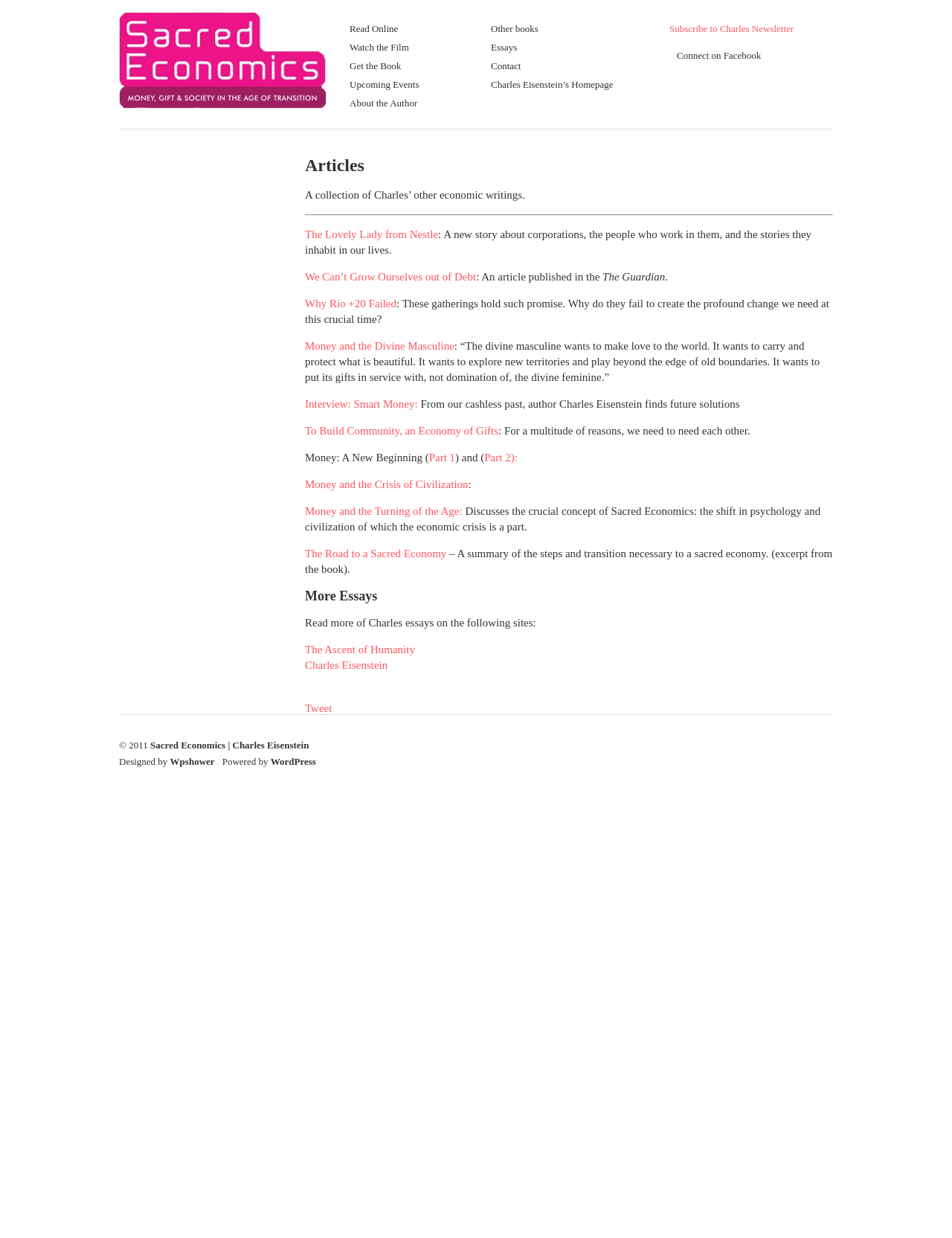Determine the bounding box coordinates of the region that needs to be clicked to achieve the task: "Subscribe to Charles Newsletter".

[0.703, 0.019, 0.834, 0.028]